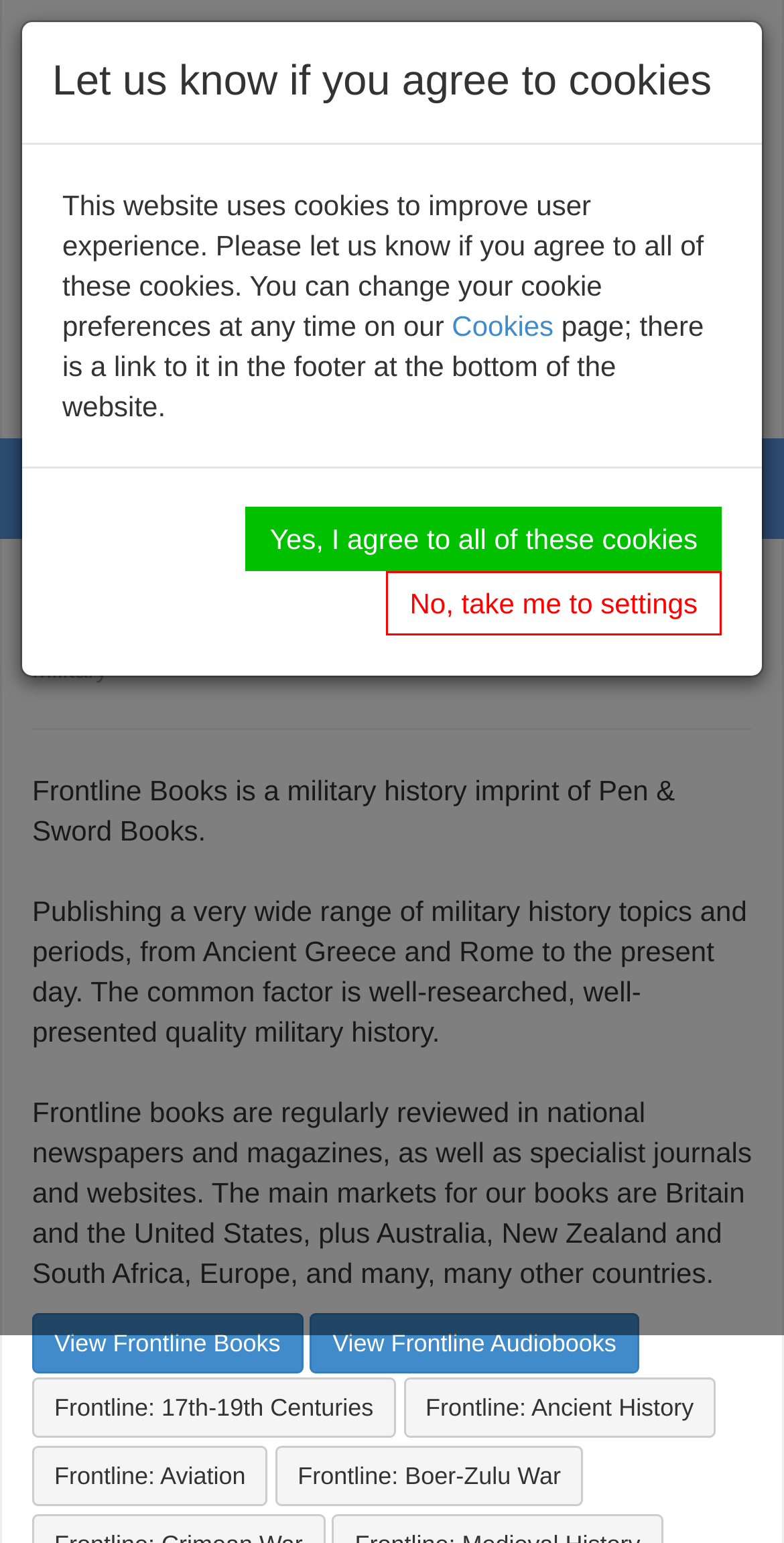Provide a short answer to the following question with just one word or phrase: What is the name of the imprint of Pen & Sword Books?

Frontline Books